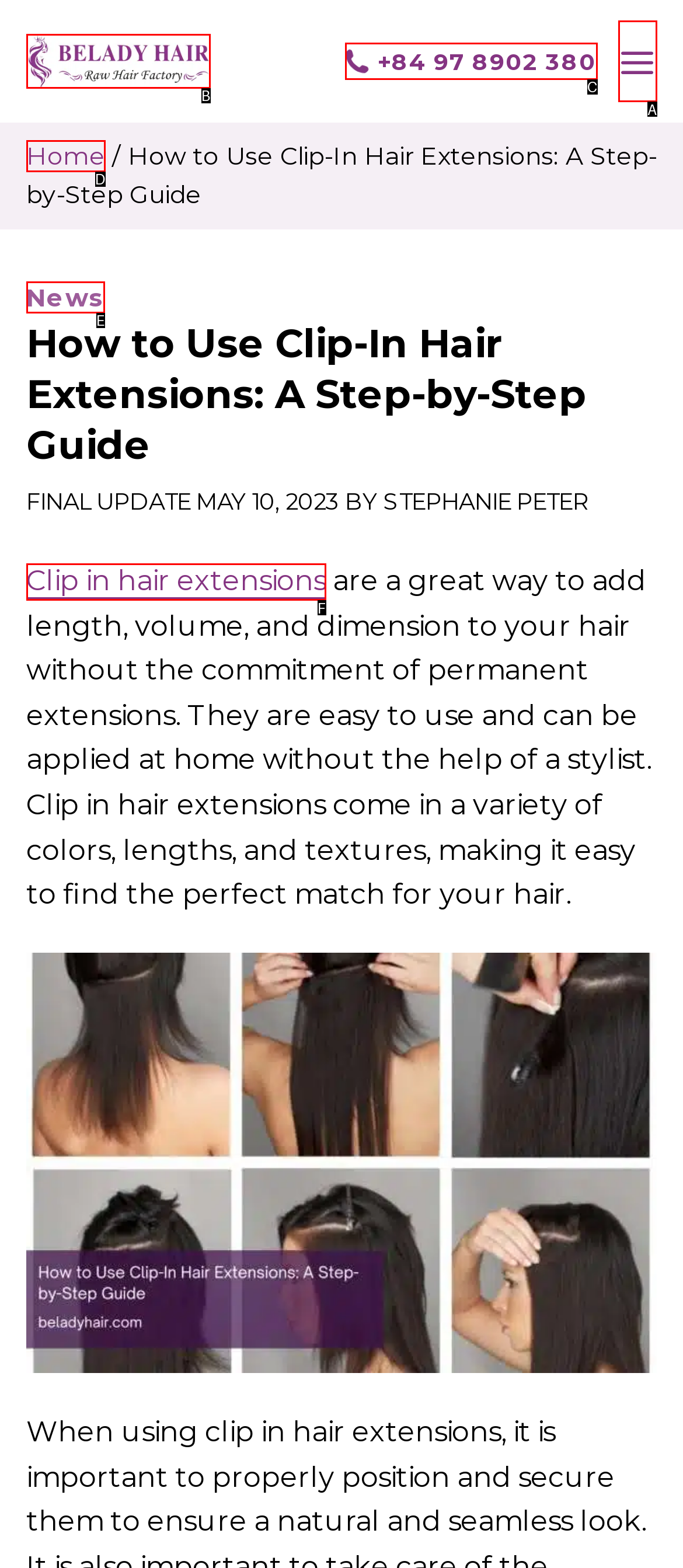Given the description: News, identify the HTML element that fits best. Respond with the letter of the correct option from the choices.

E